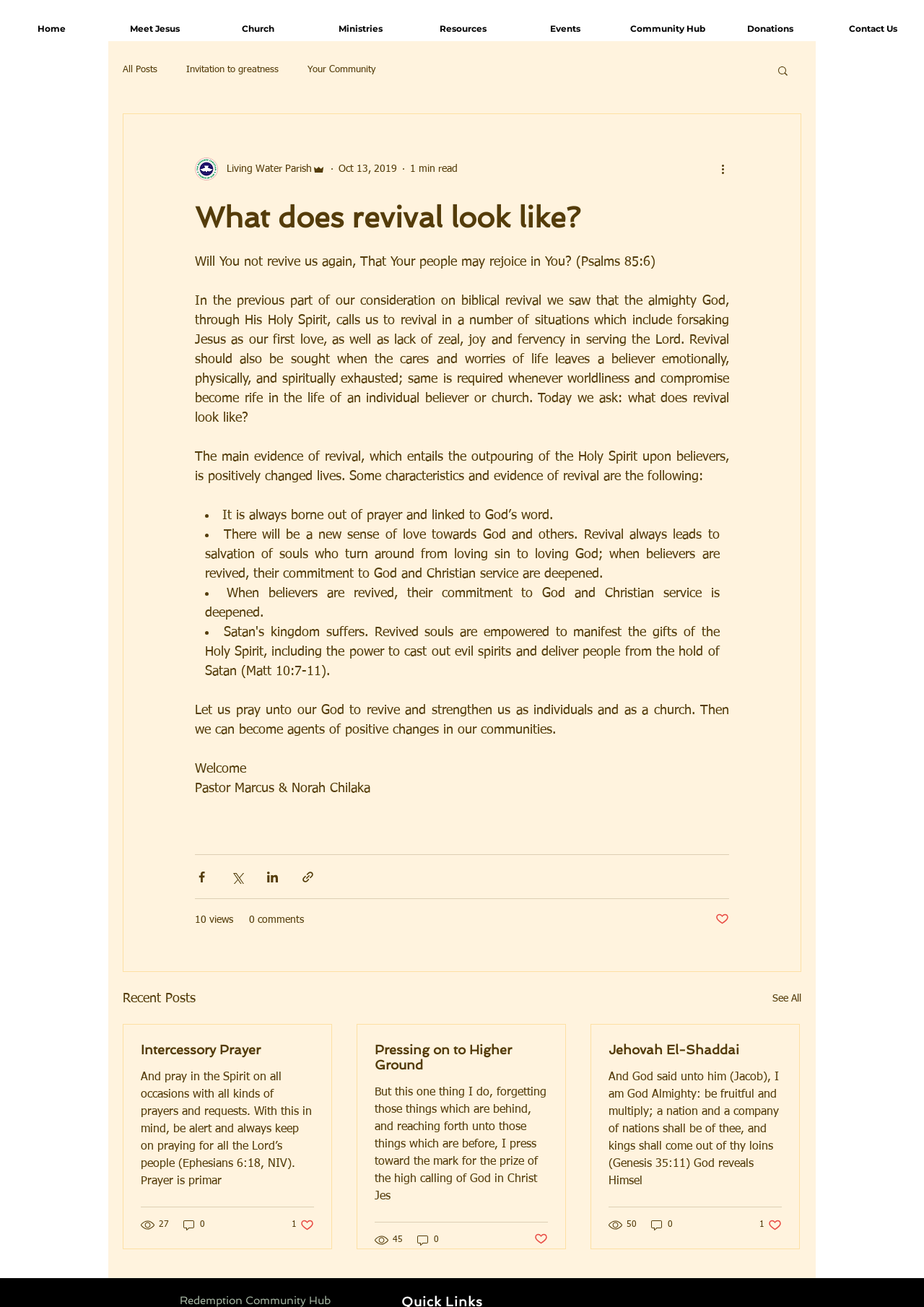Highlight the bounding box coordinates of the element you need to click to perform the following instruction: "View the 'Recent Posts'."

[0.133, 0.756, 0.212, 0.772]